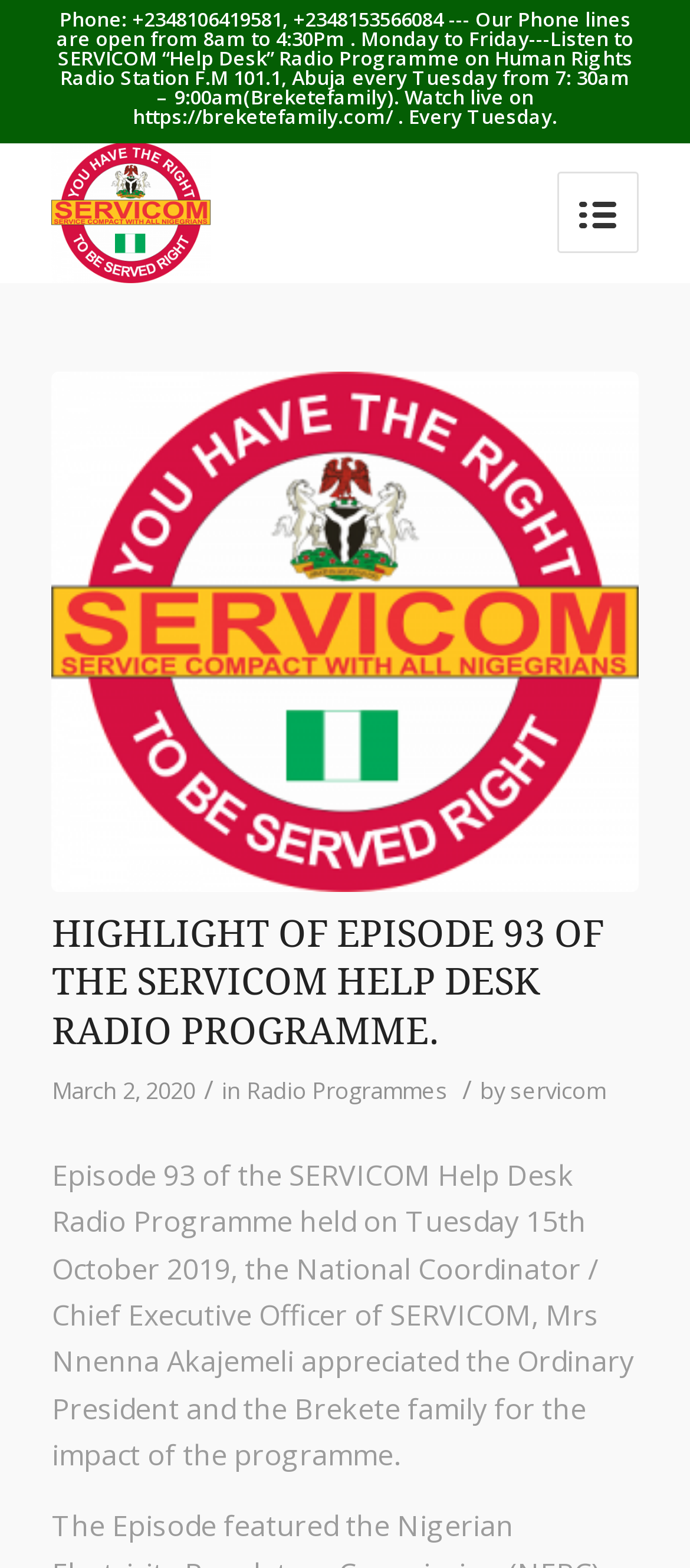Provide the bounding box coordinates of the HTML element this sentence describes: "alt="SERVICOM"".

[0.075, 0.09, 0.755, 0.181]